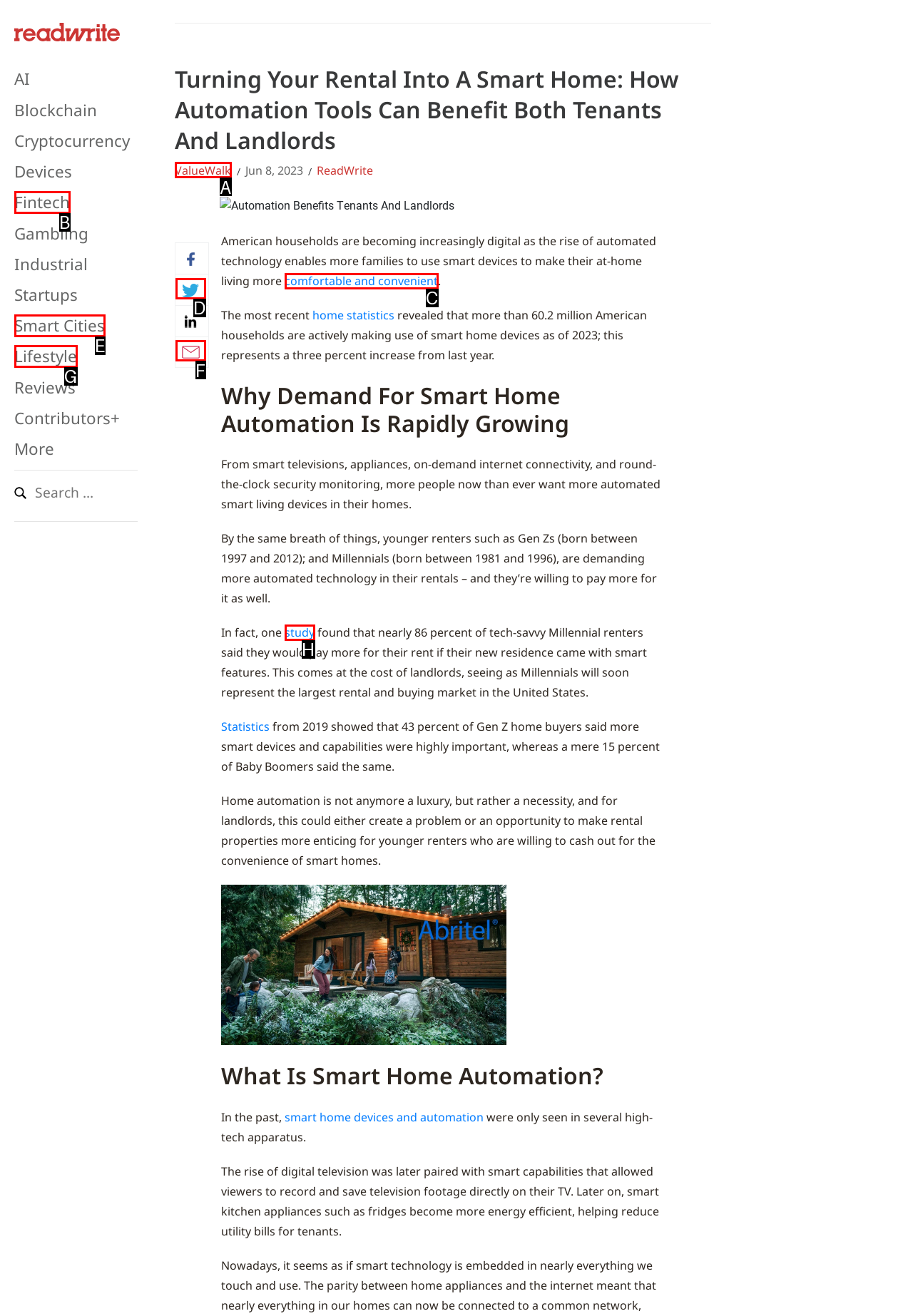From the provided options, which letter corresponds to the element described as: comfortable and convenient
Answer with the letter only.

C